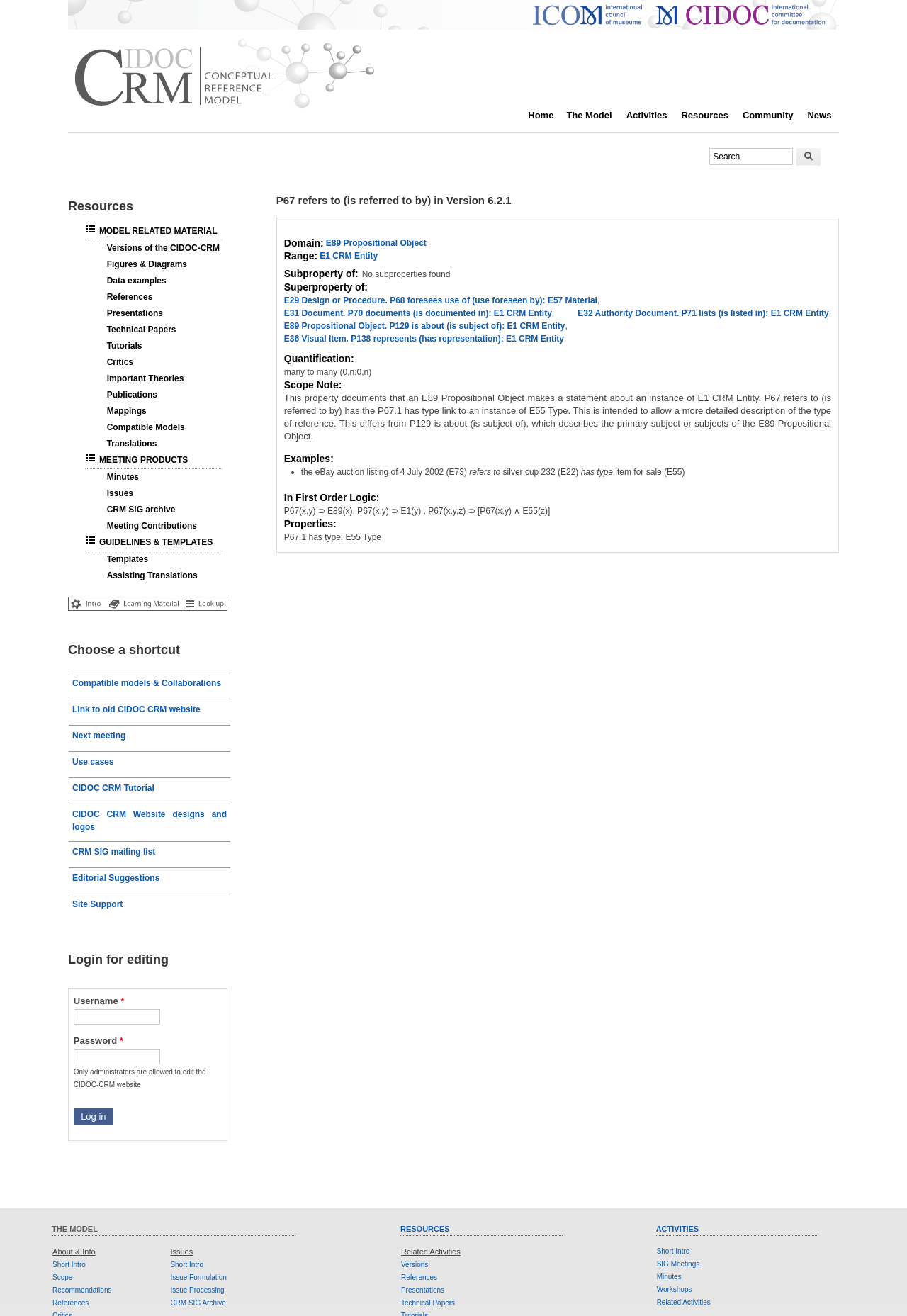Could you highlight the region that needs to be clicked to execute the instruction: "View Activities"?

[0.69, 0.077, 0.751, 0.098]